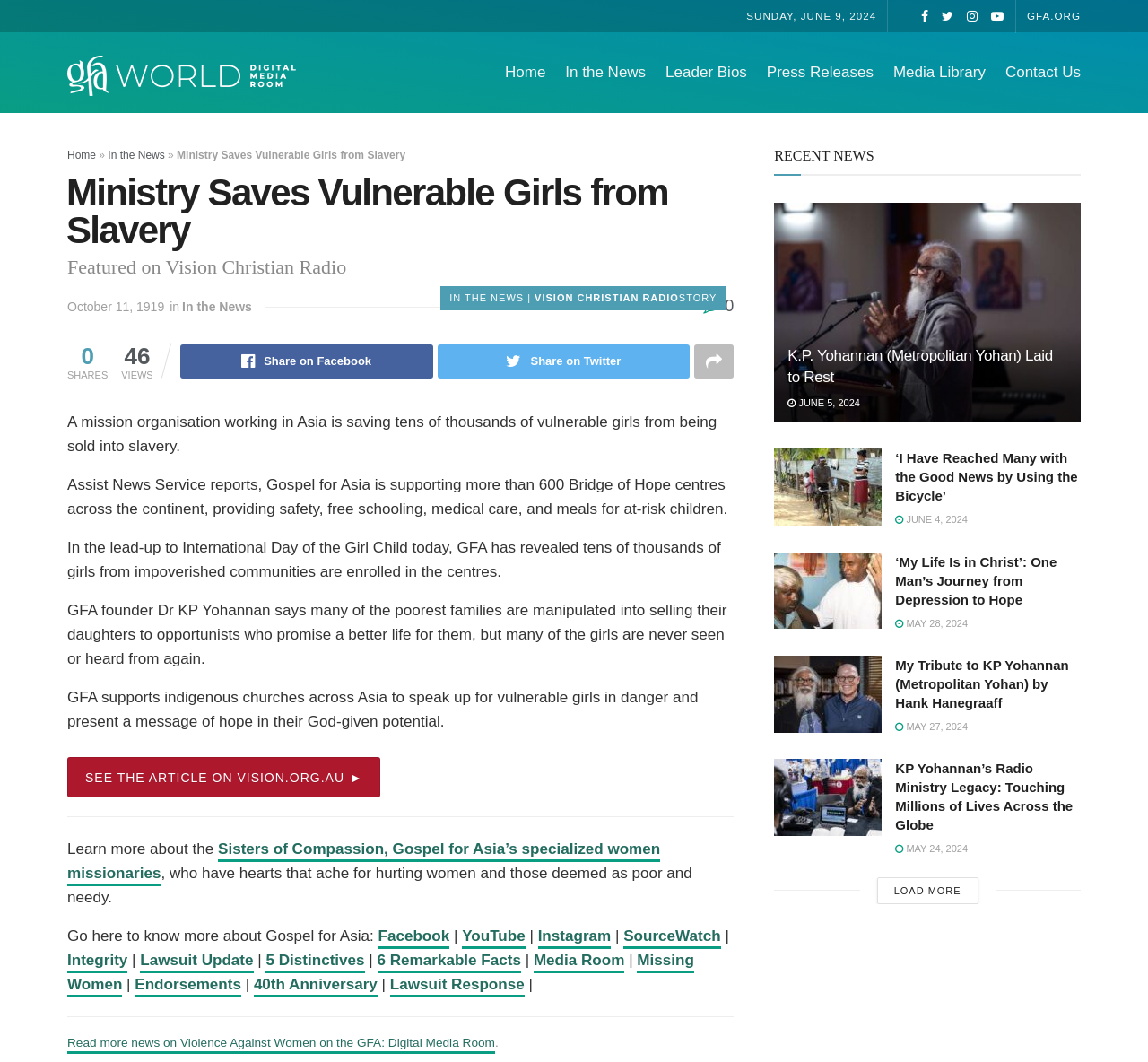Give a concise answer using one word or a phrase to the following question:
What is the name of the organisation mentioned on the page?

GFA